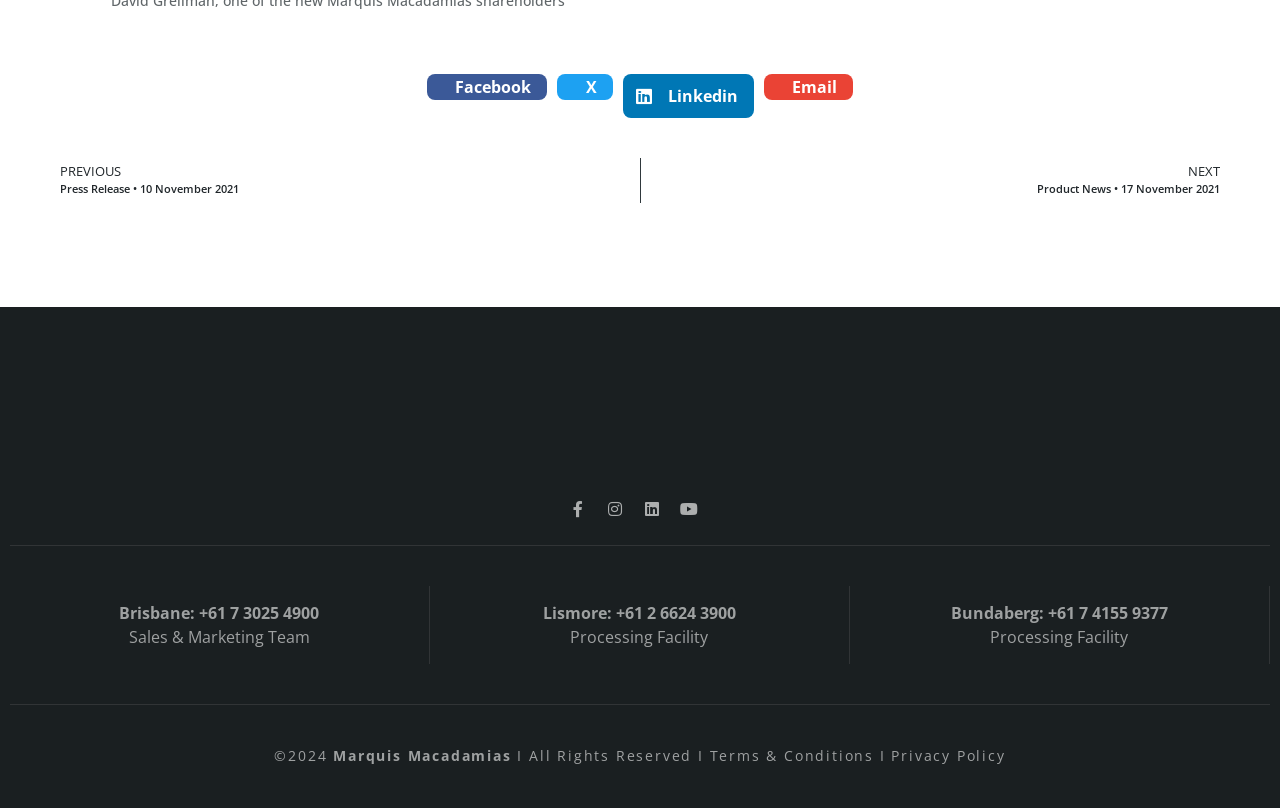Provide a single word or phrase answer to the question: 
What social media platforms are available?

Facebook, Instagram, Linkedin, Youtube